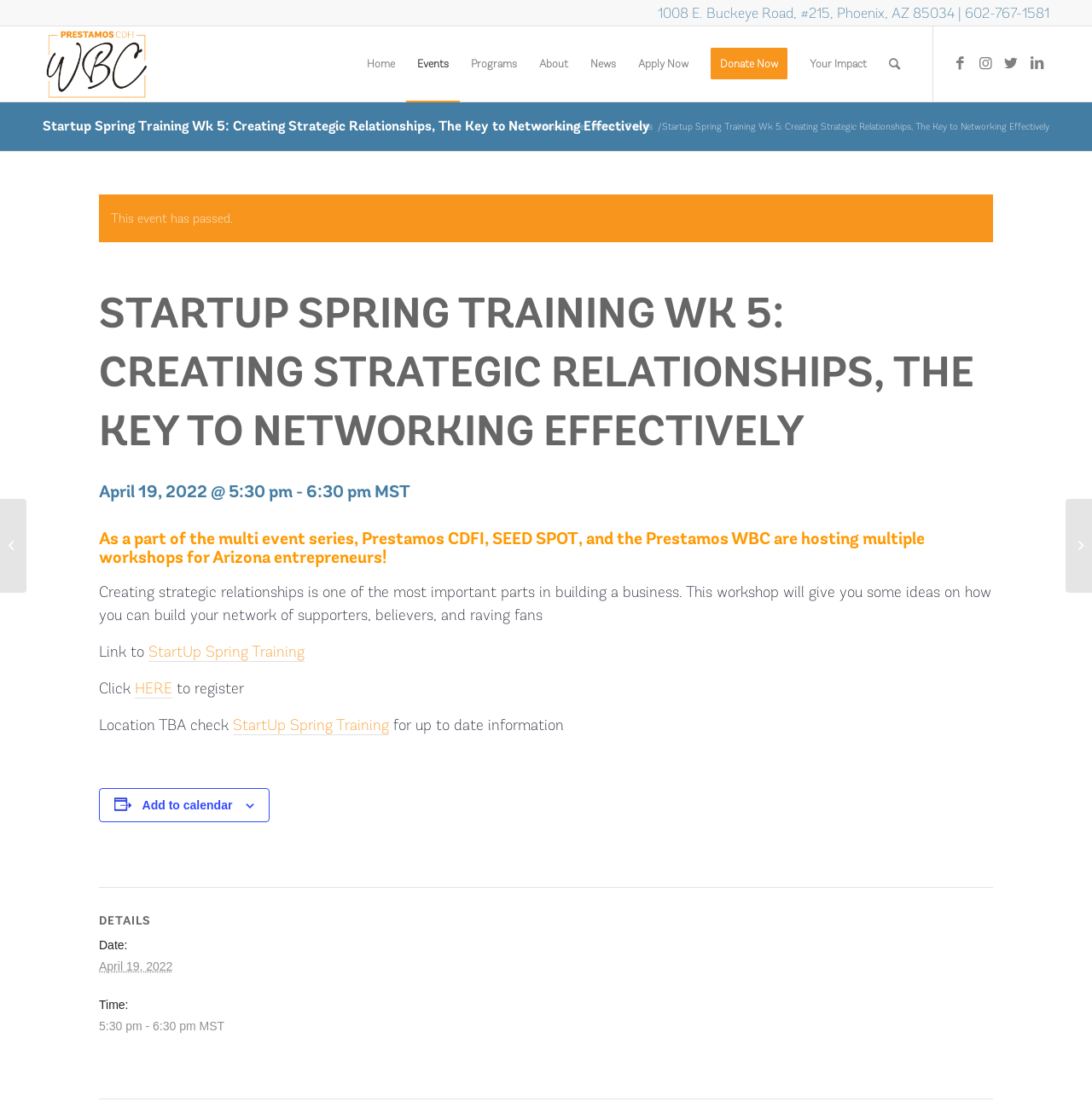Identify the bounding box coordinates of the element to click to follow this instruction: 'Click the 'HERE' link to register'. Ensure the coordinates are four float values between 0 and 1, provided as [left, top, right, bottom].

[0.123, 0.606, 0.158, 0.624]